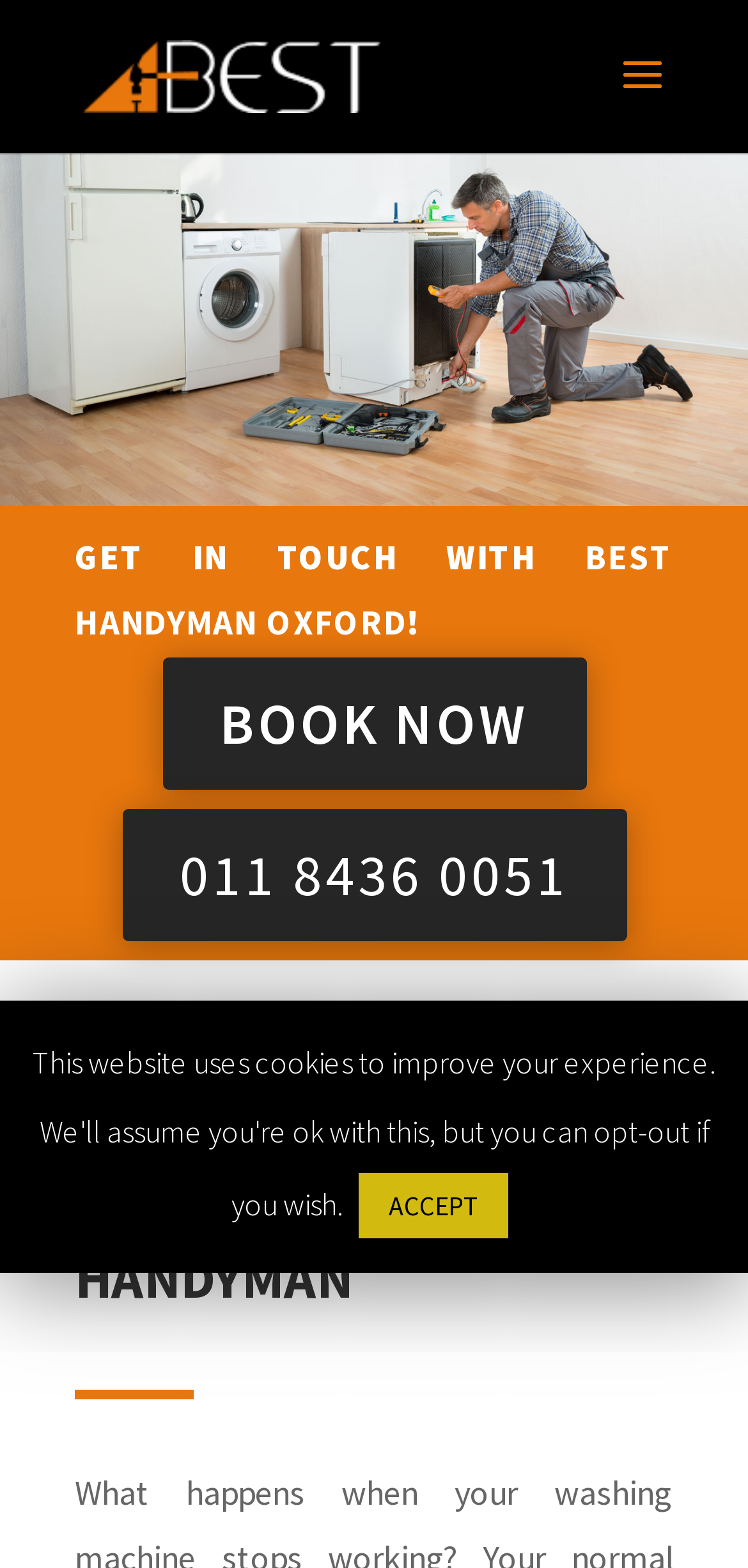Locate the bounding box of the UI element defined by this description: "011 8436 0051". The coordinates should be given as four float numbers between 0 and 1, formatted as [left, top, right, bottom].

[0.163, 0.515, 0.837, 0.6]